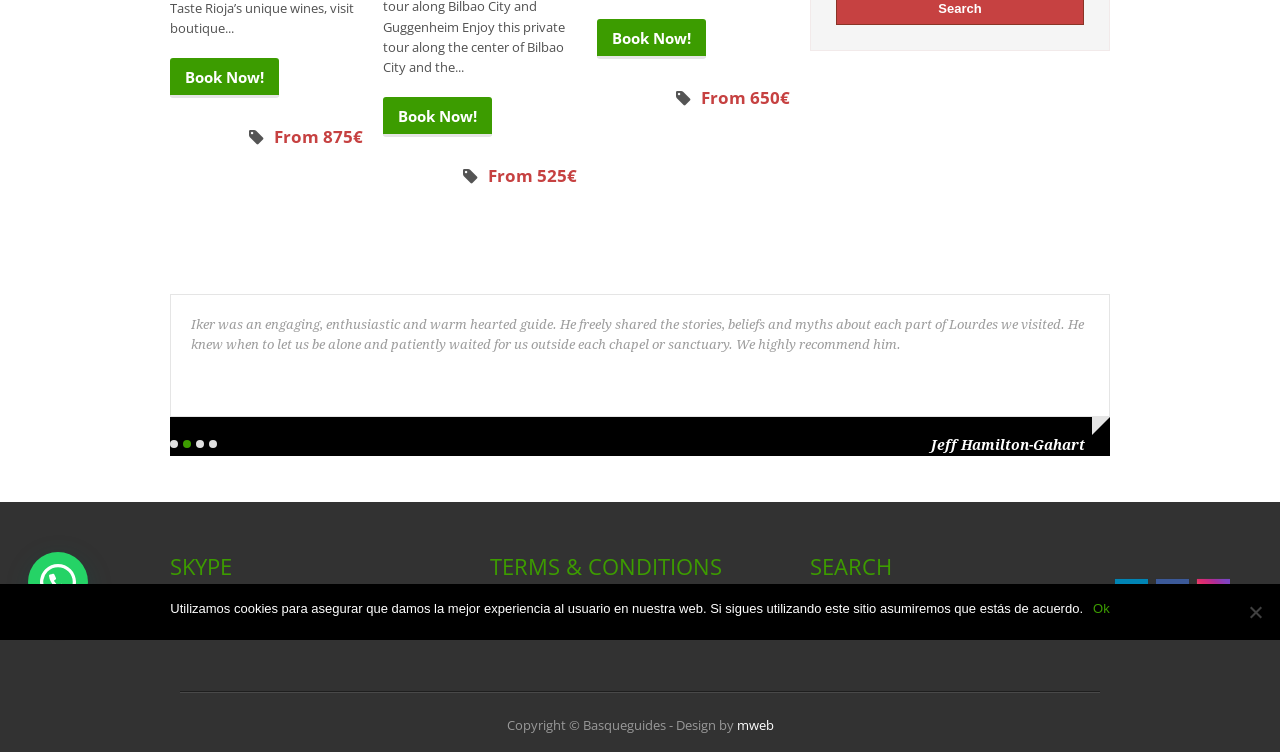Extract the bounding box coordinates of the UI element described: "Book Now!". Provide the coordinates in the format [left, top, right, bottom] with values ranging from 0 to 1.

[0.299, 0.129, 0.385, 0.182]